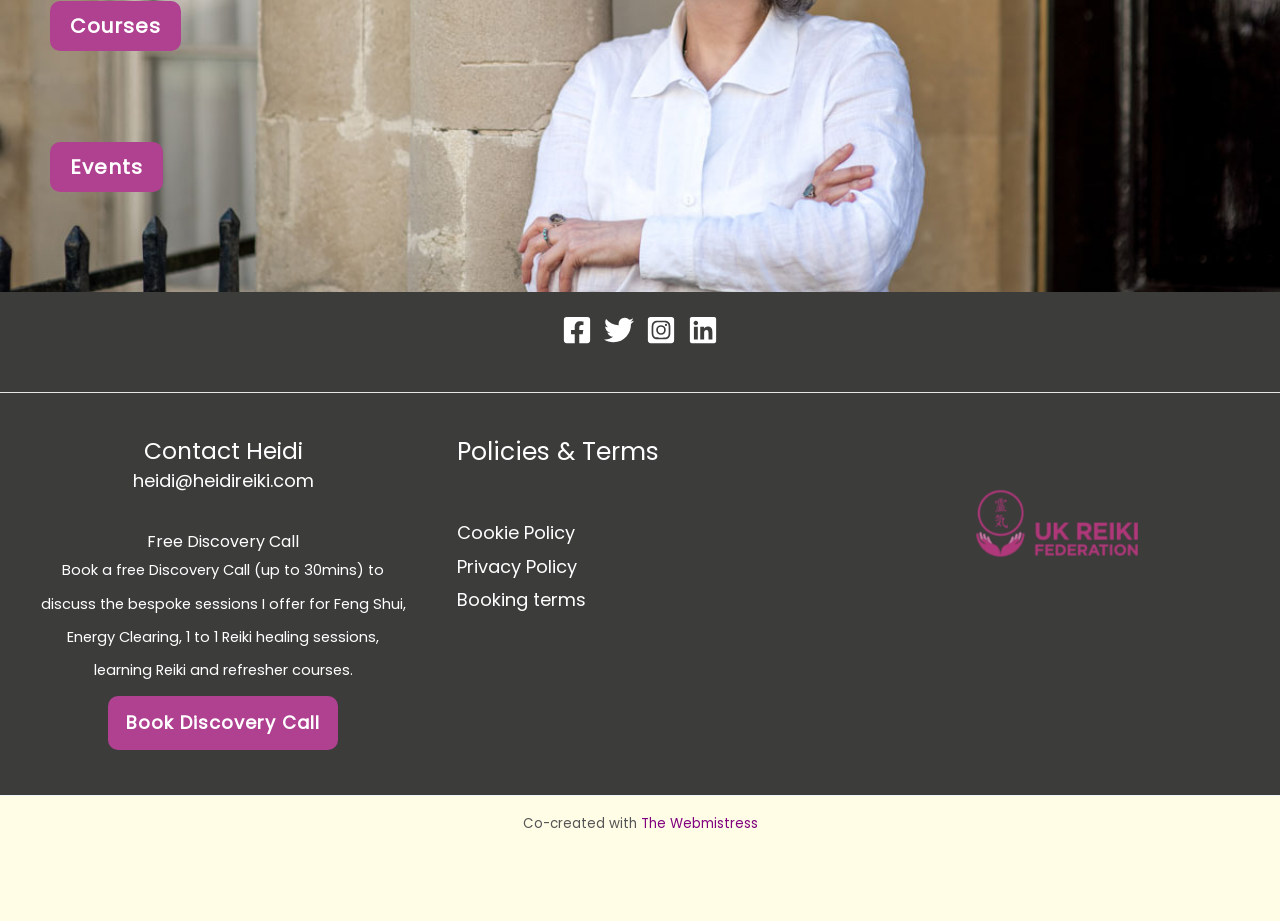What is the text of the heading above the 'heidi@heidireiki.com' link?
From the image, respond using a single word or phrase.

Contact Heidi